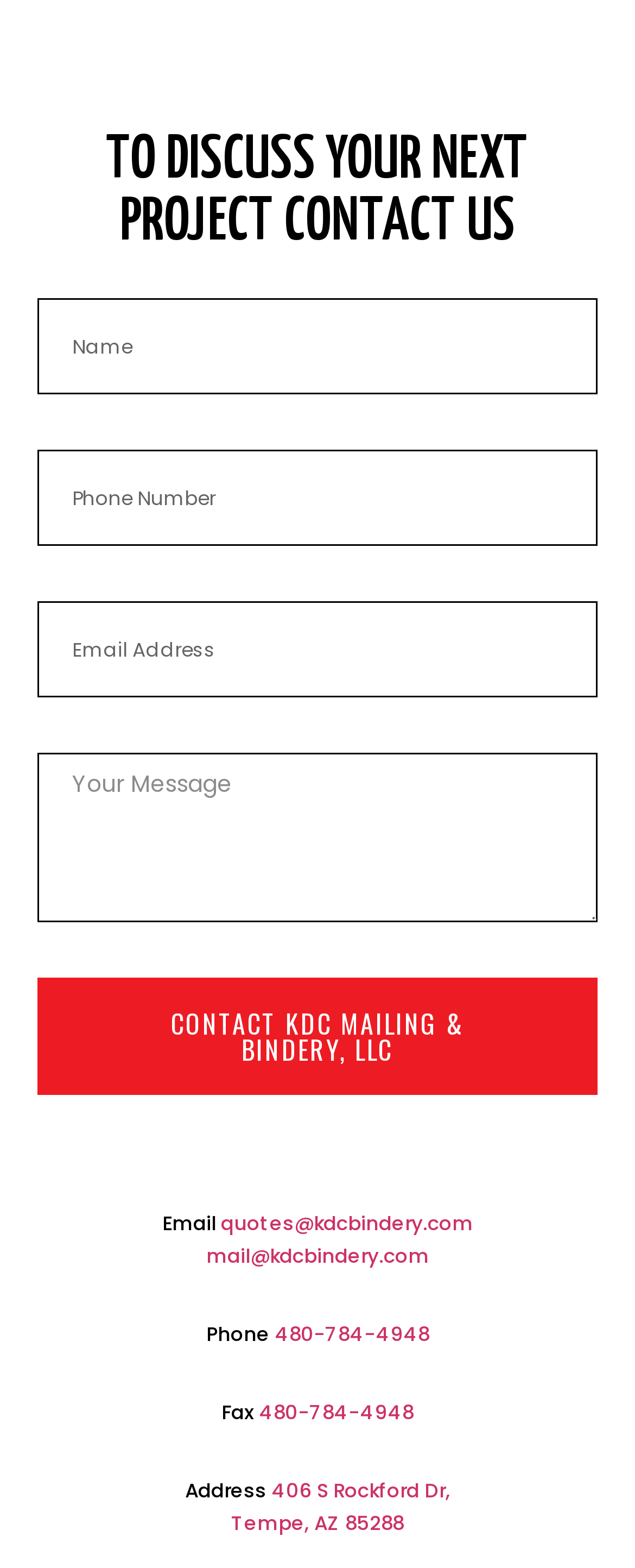Identify the bounding box coordinates for the element you need to click to achieve the following task: "Enter your name". Provide the bounding box coordinates as four float numbers between 0 and 1, in the form [left, top, right, bottom].

[0.06, 0.19, 0.94, 0.252]